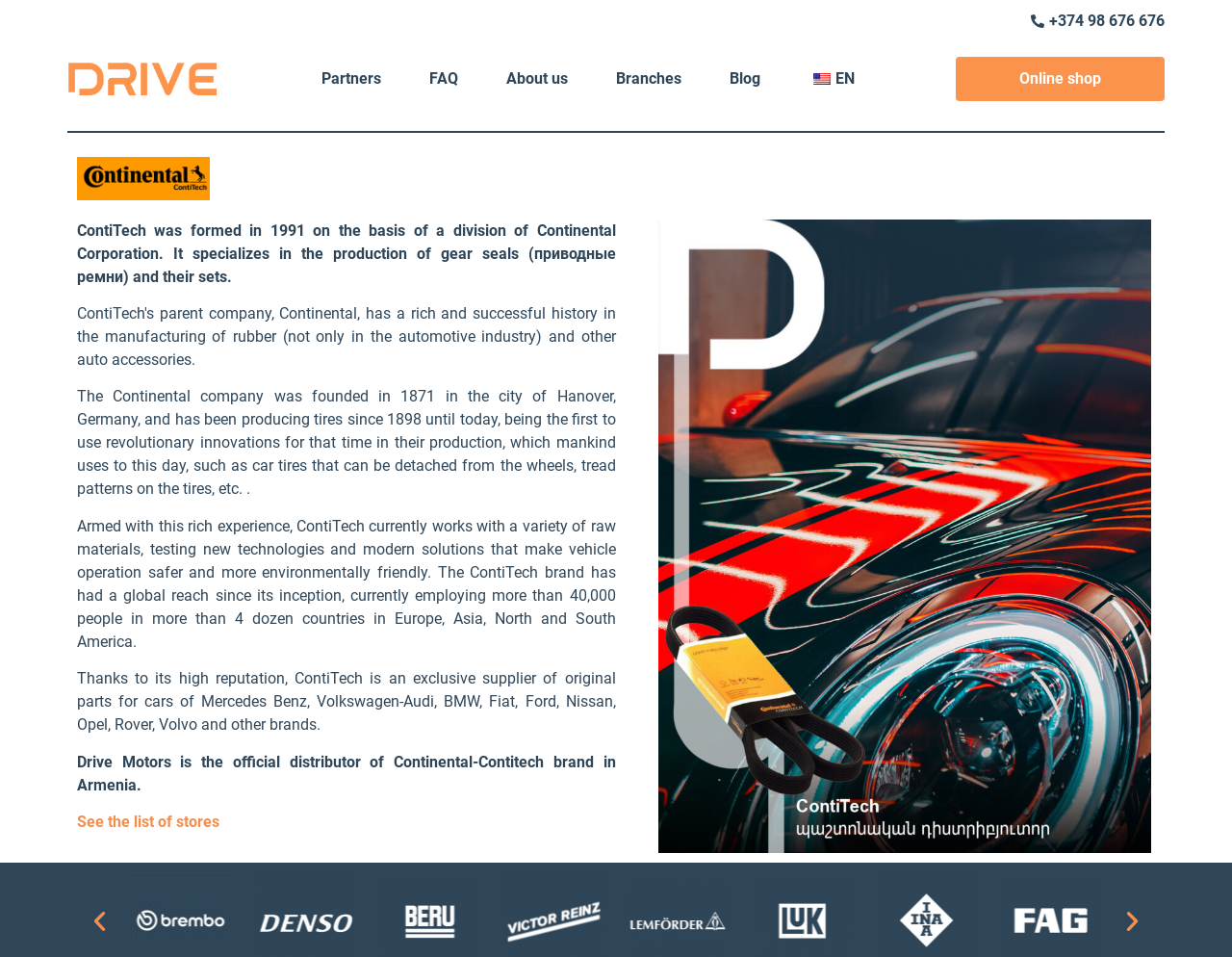Find the bounding box coordinates of the UI element according to this description: "Contact Us".

None